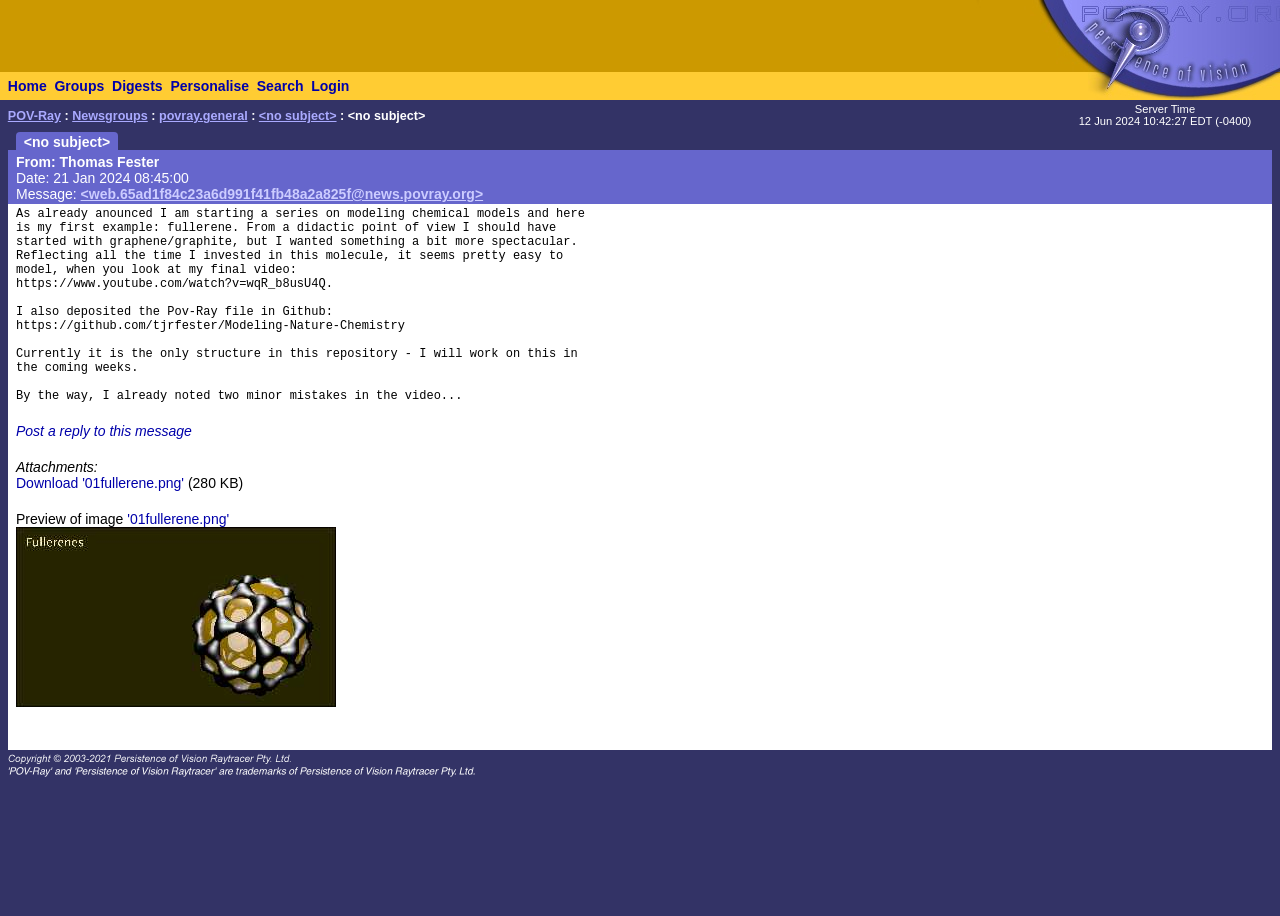Identify the bounding box for the UI element that is described as follows: "<no subject>".

[0.202, 0.119, 0.263, 0.134]